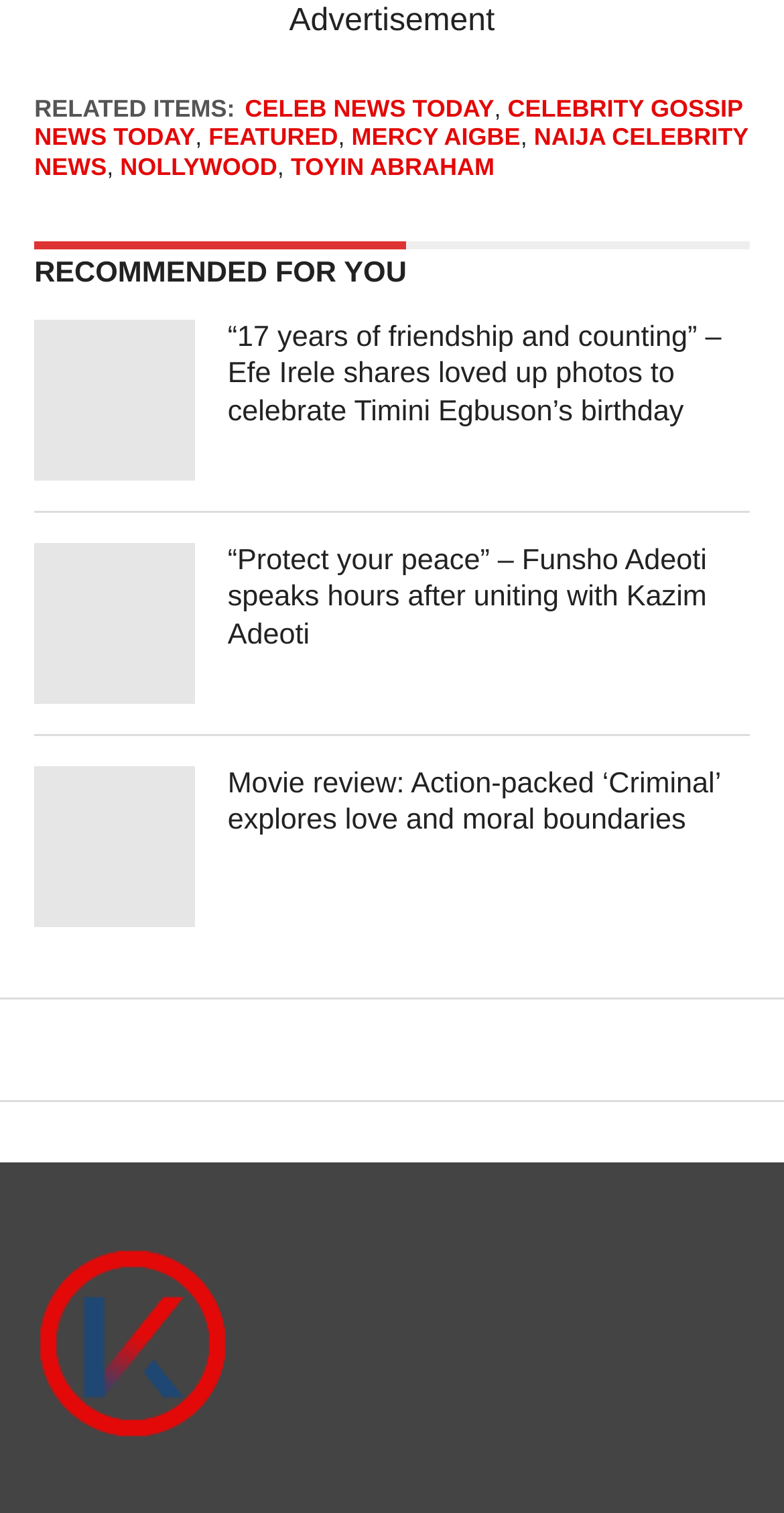Identify the bounding box coordinates of the section to be clicked to complete the task described by the following instruction: "Read about Efe Irele and Timini Egbuson". The coordinates should be four float numbers between 0 and 1, formatted as [left, top, right, bottom].

[0.044, 0.211, 0.249, 0.317]